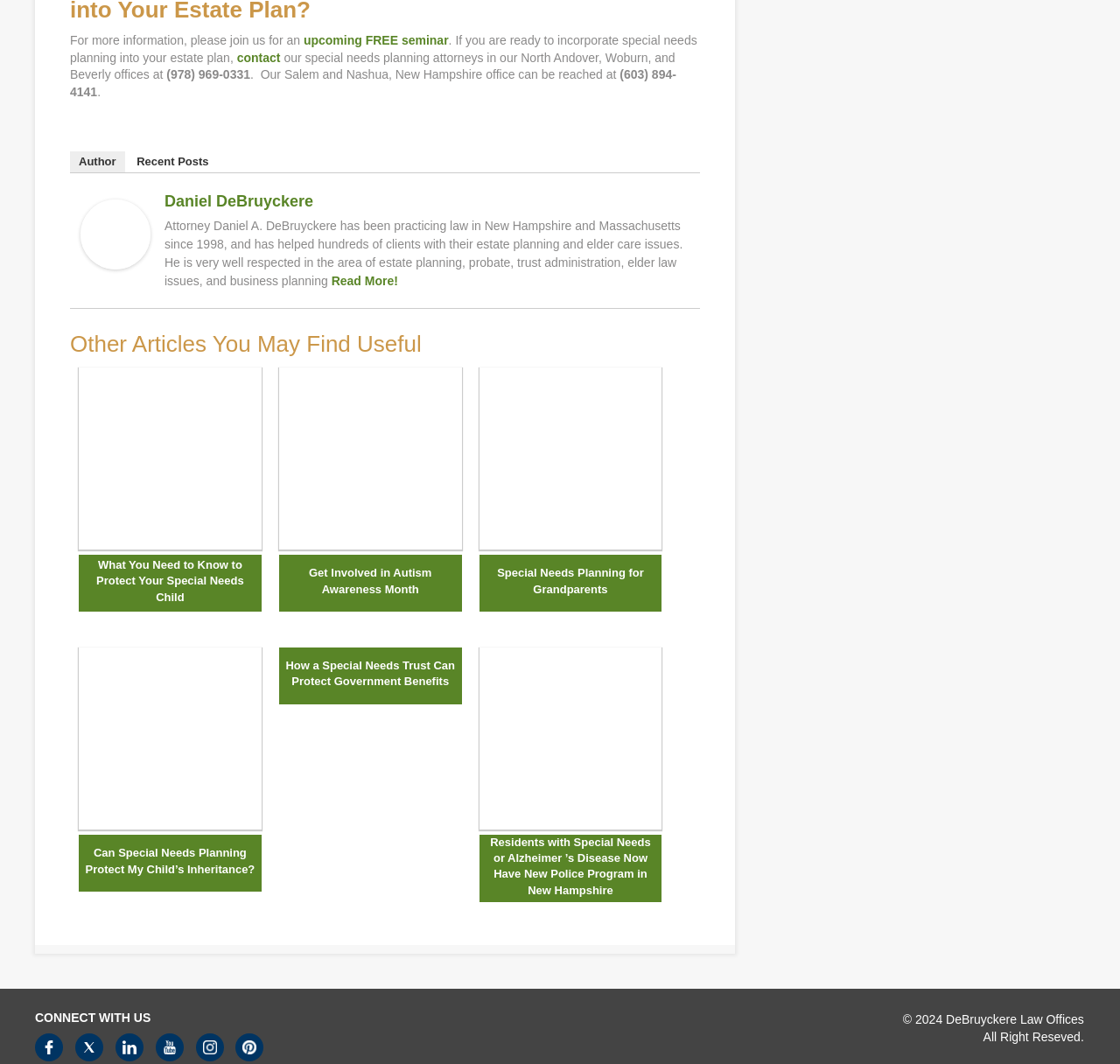Given the description: "ECNS App Download", determine the bounding box coordinates of the UI element. The coordinates should be formatted as four float numbers between 0 and 1, [left, top, right, bottom].

None